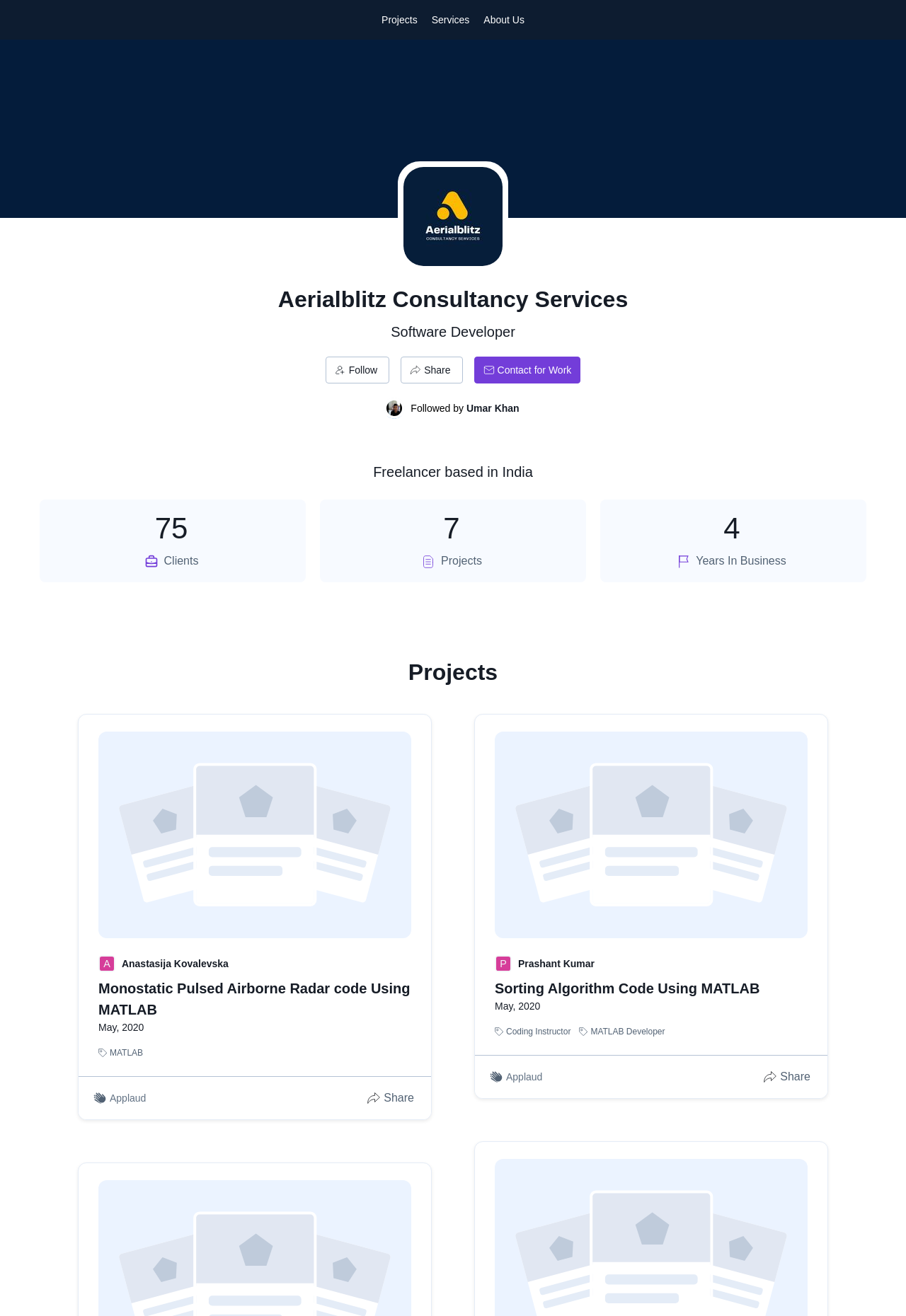How many years of business experience does the freelancer have?
Give a one-word or short-phrase answer derived from the screenshot.

4